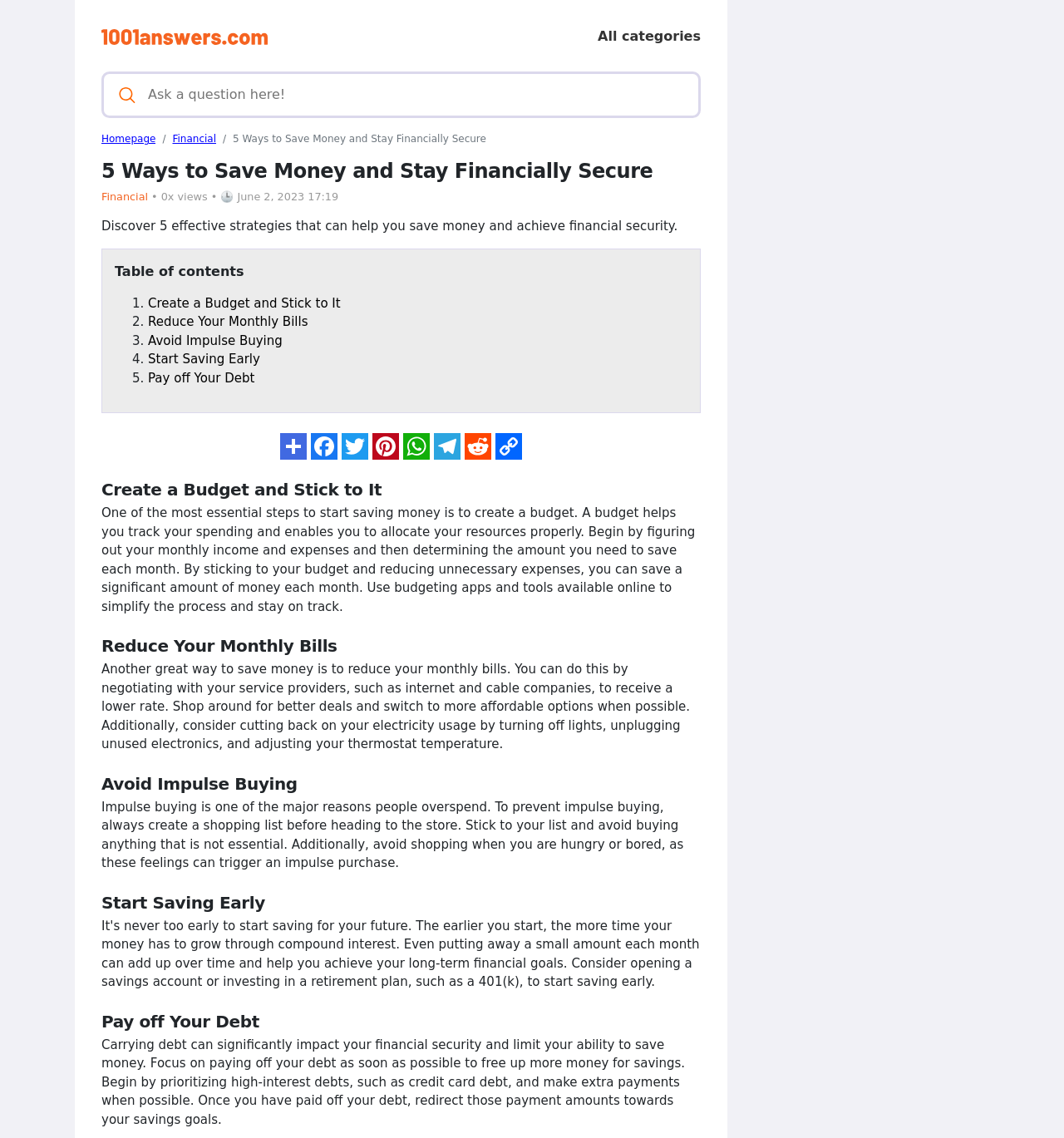How many strategies are provided to save money?
Refer to the screenshot and respond with a concise word or phrase.

5